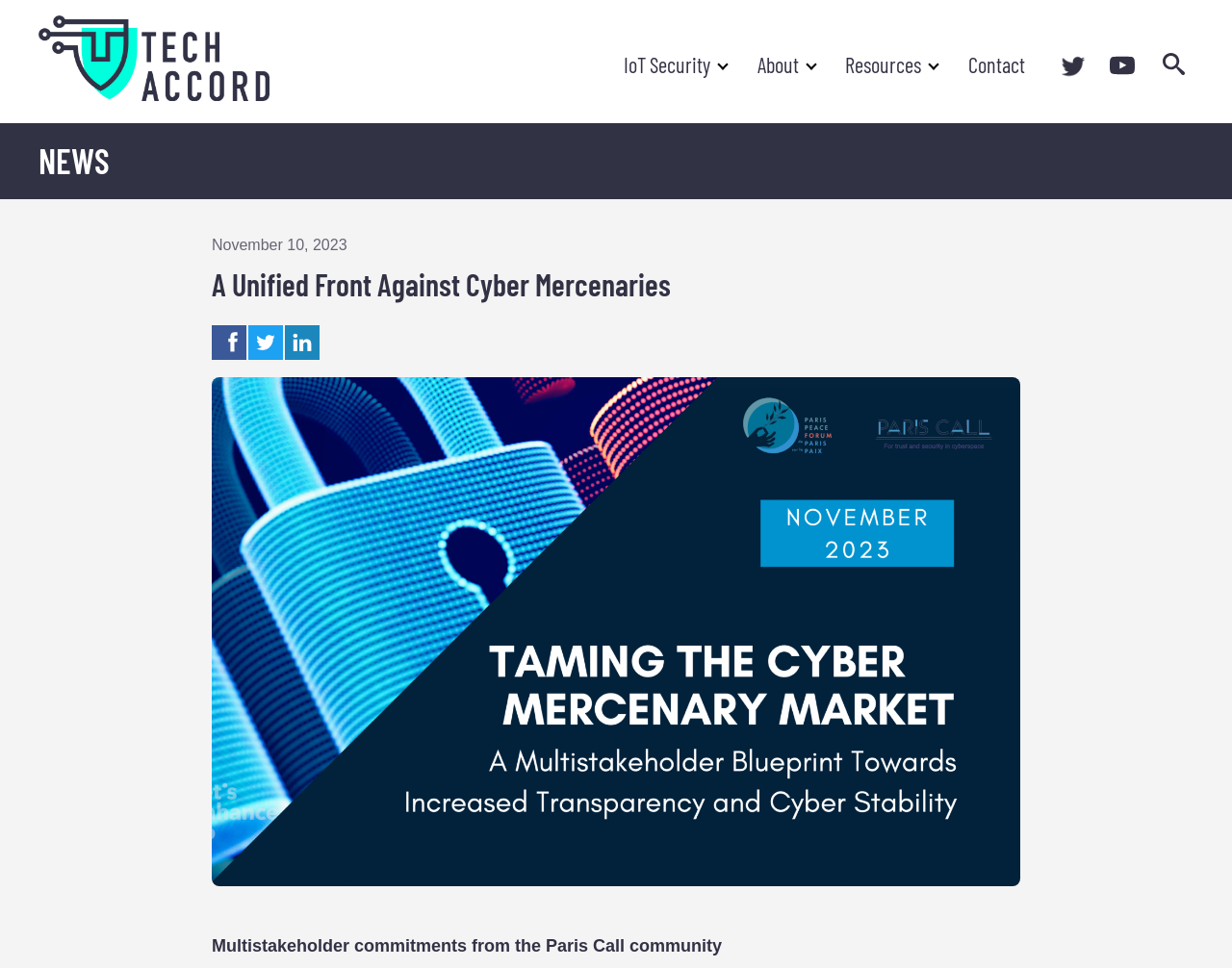Offer a detailed explanation of the webpage layout and contents.

The webpage is about the Cybersecurity Tech Accord, with a focus on multistakeholder commitments from the Paris Call community. At the top left, there is a logo of the Cybersecurity Tech Accord, accompanied by a link to the organization's homepage. 

To the right of the logo, there are several links to different sections of the website, including IoT Security, About, Resources, Contact, as well as links to the organization's Twitter and YouTube accounts. 

Next to these links, there is a search button that expands to a search form when clicked. 

Below the top navigation bar, there is a section labeled "NEWS" with a header that spans the width of the page. Within this section, there is a time stamp indicating the date November 10, 2023, followed by a heading that reads "A Unified Front Against Cyber Mercenaries". 

Below the heading, there are three hidden links, which are not visible to the user. 

Finally, at the bottom of the page, there is a paragraph of text that summarizes the multistakeholder commitments from the Paris Call community.